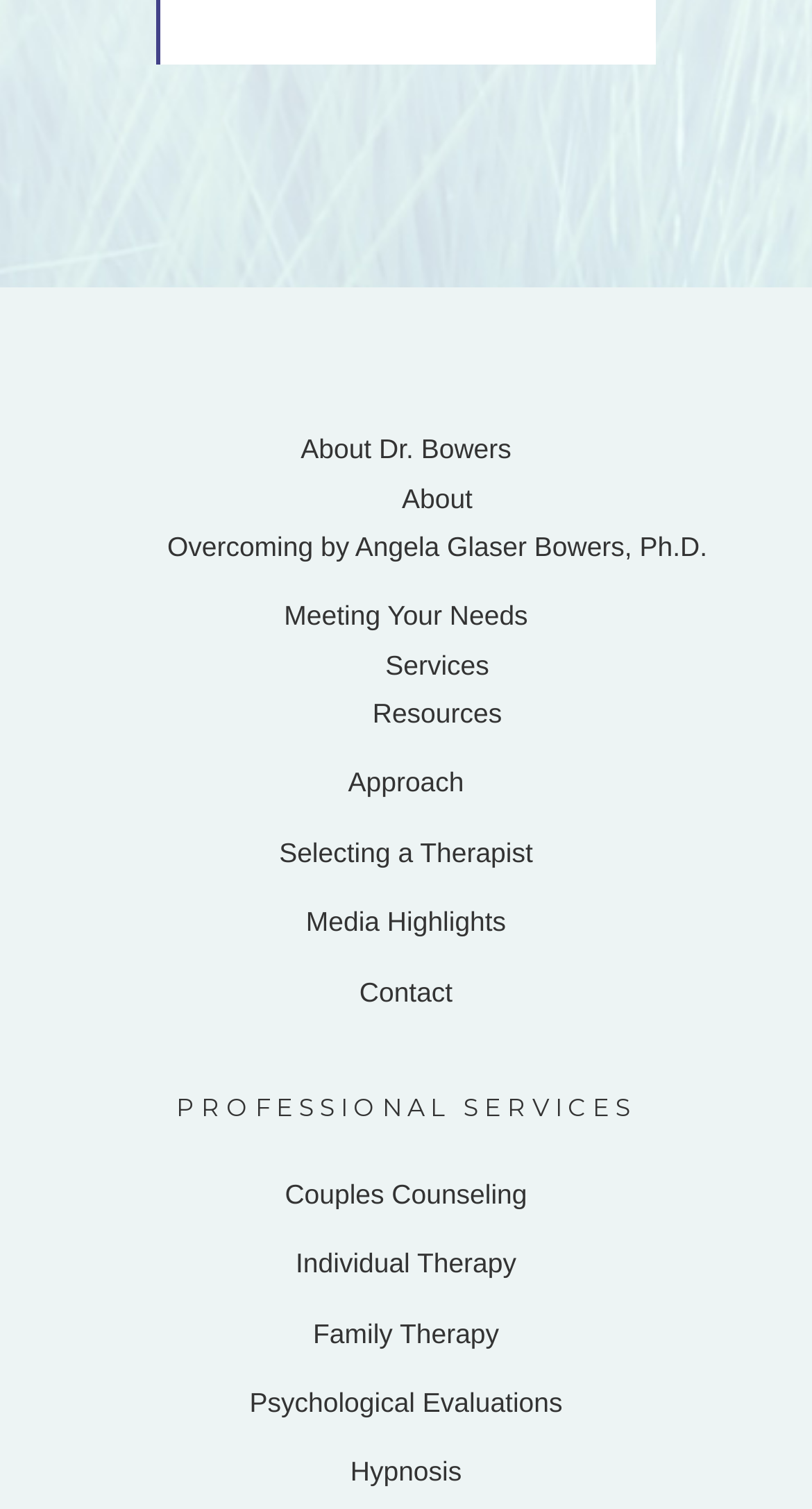Determine the bounding box coordinates of the target area to click to execute the following instruction: "contact Dr. Bowers."

[0.443, 0.647, 0.557, 0.667]